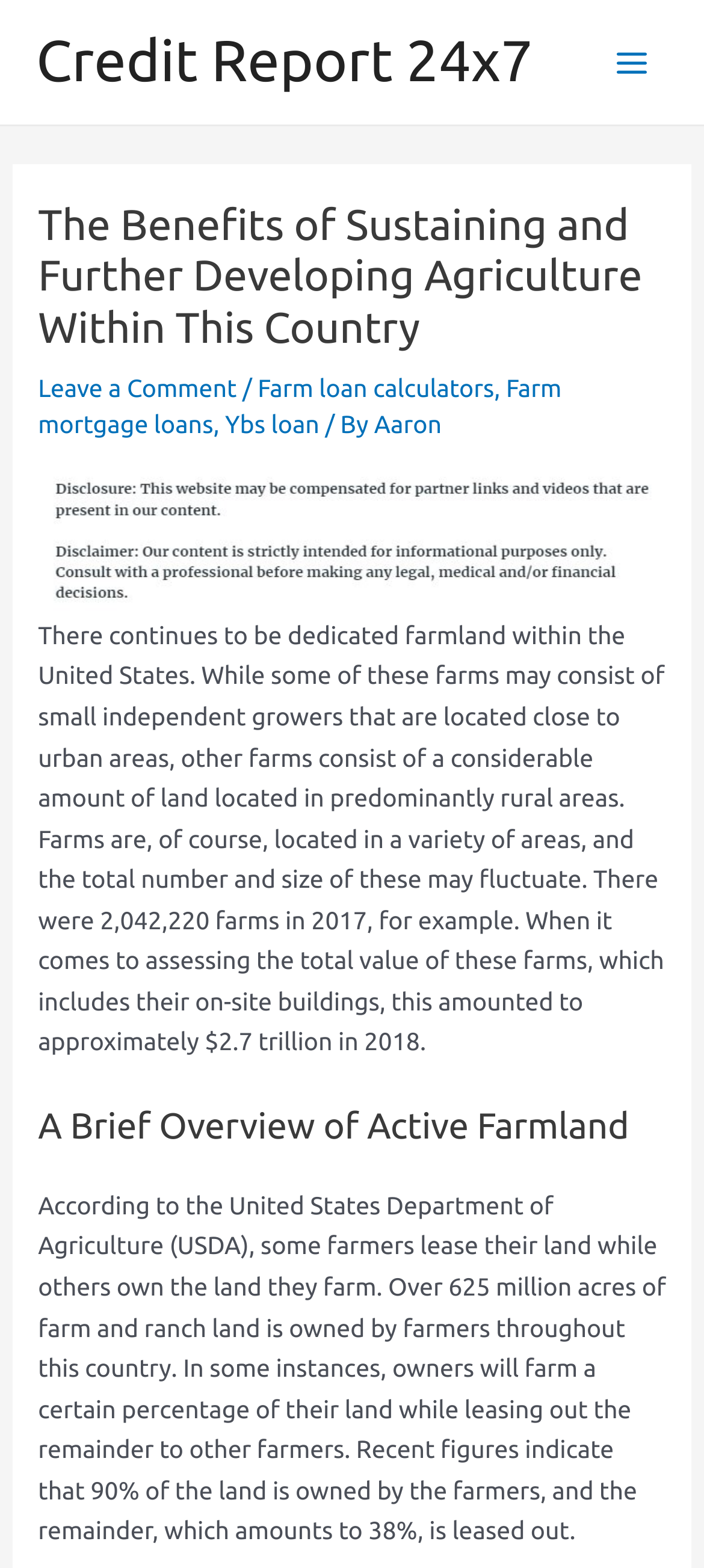Find the bounding box coordinates for the HTML element described in this sentence: "Farm loan calculators". Provide the coordinates as four float numbers between 0 and 1, in the format [left, top, right, bottom].

[0.366, 0.239, 0.702, 0.257]